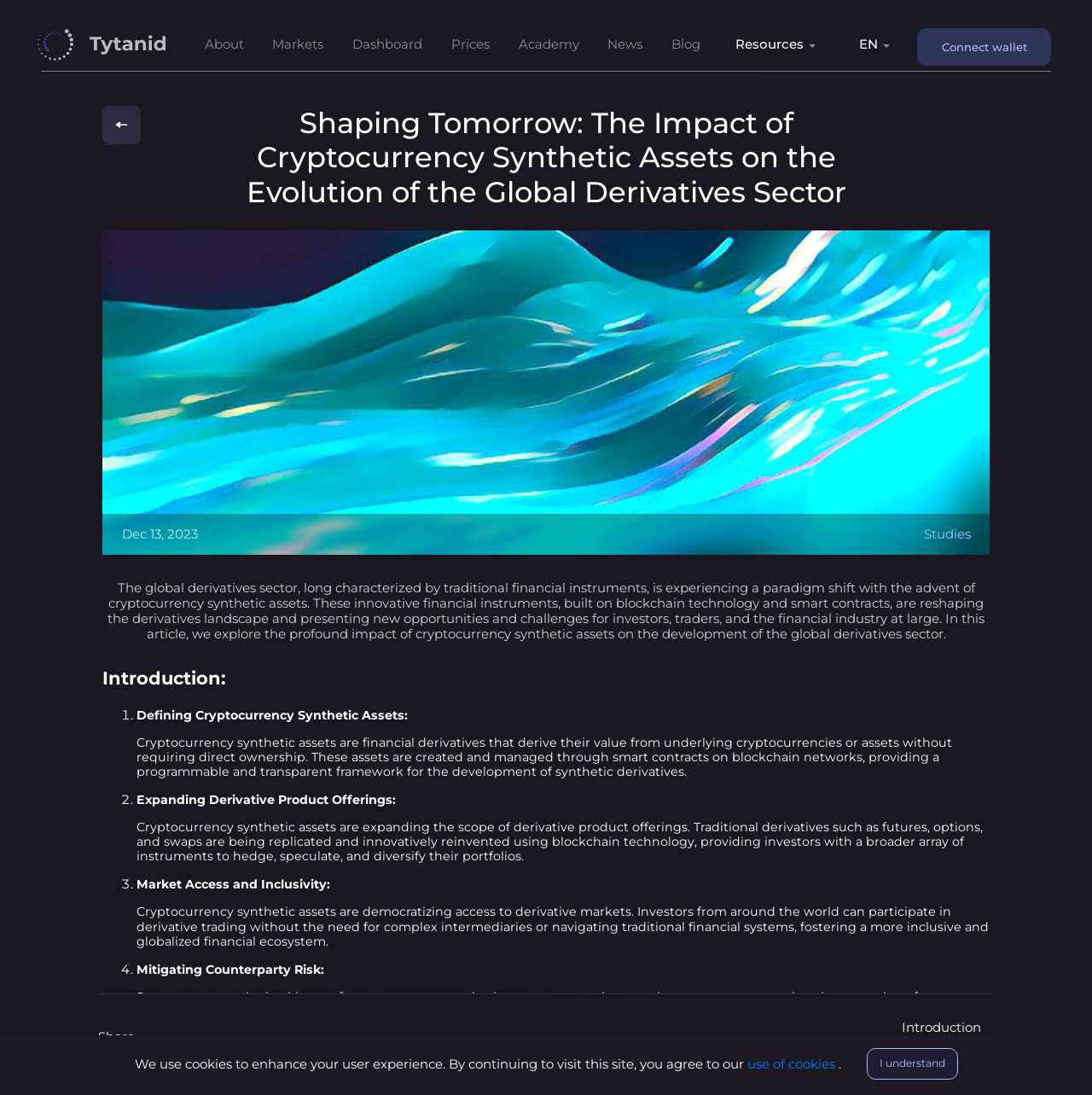What is the main topic of this webpage?
Provide a detailed answer to the question, using the image to inform your response.

Based on the webpage content, the main topic is about the impact of cryptocurrency synthetic assets on the global derivatives sector, which is evident from the heading and the article content.